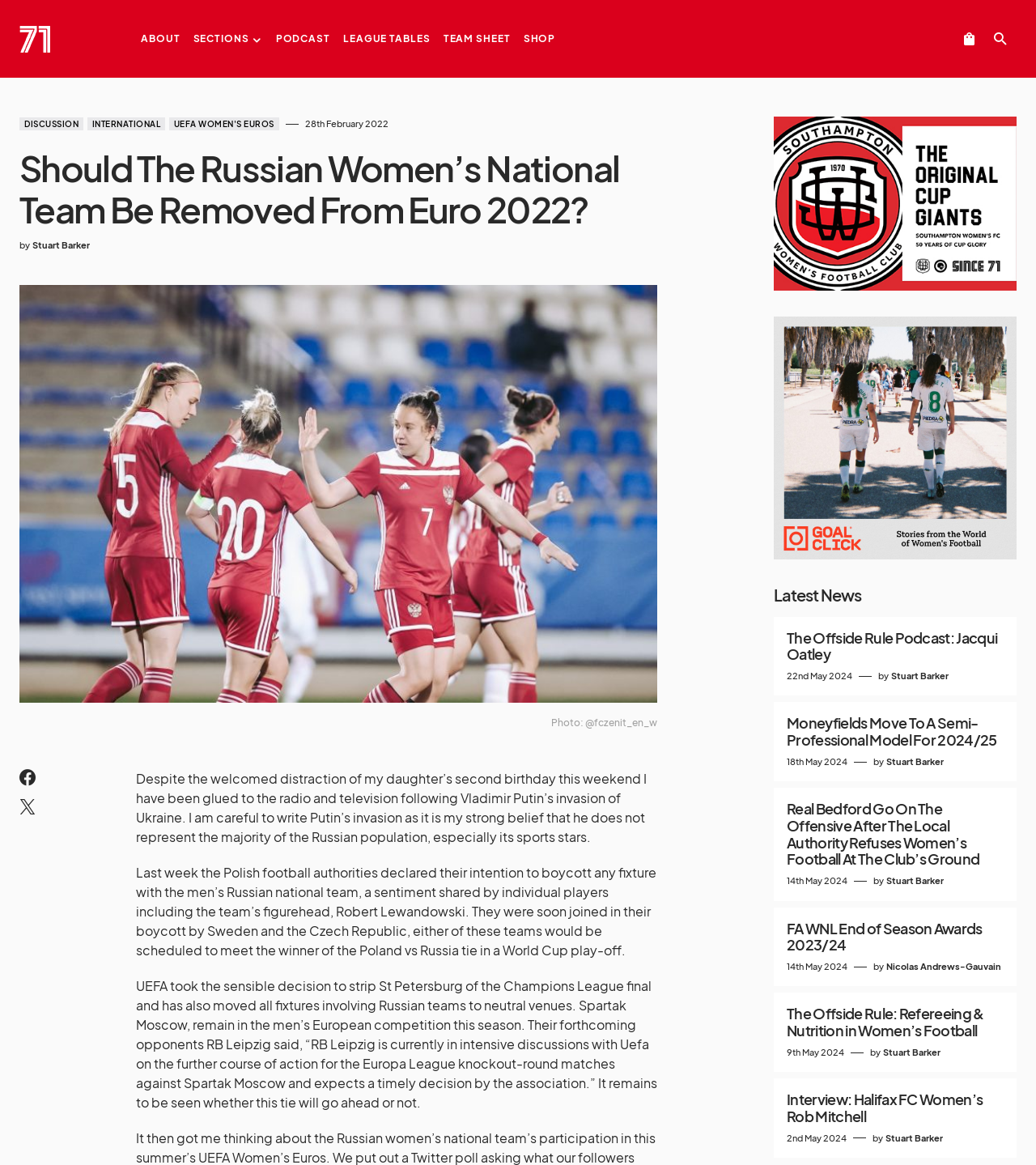Please identify the bounding box coordinates of the area that needs to be clicked to follow this instruction: "Visit the UEFA WOMEN'S EUROS page".

[0.163, 0.101, 0.269, 0.112]